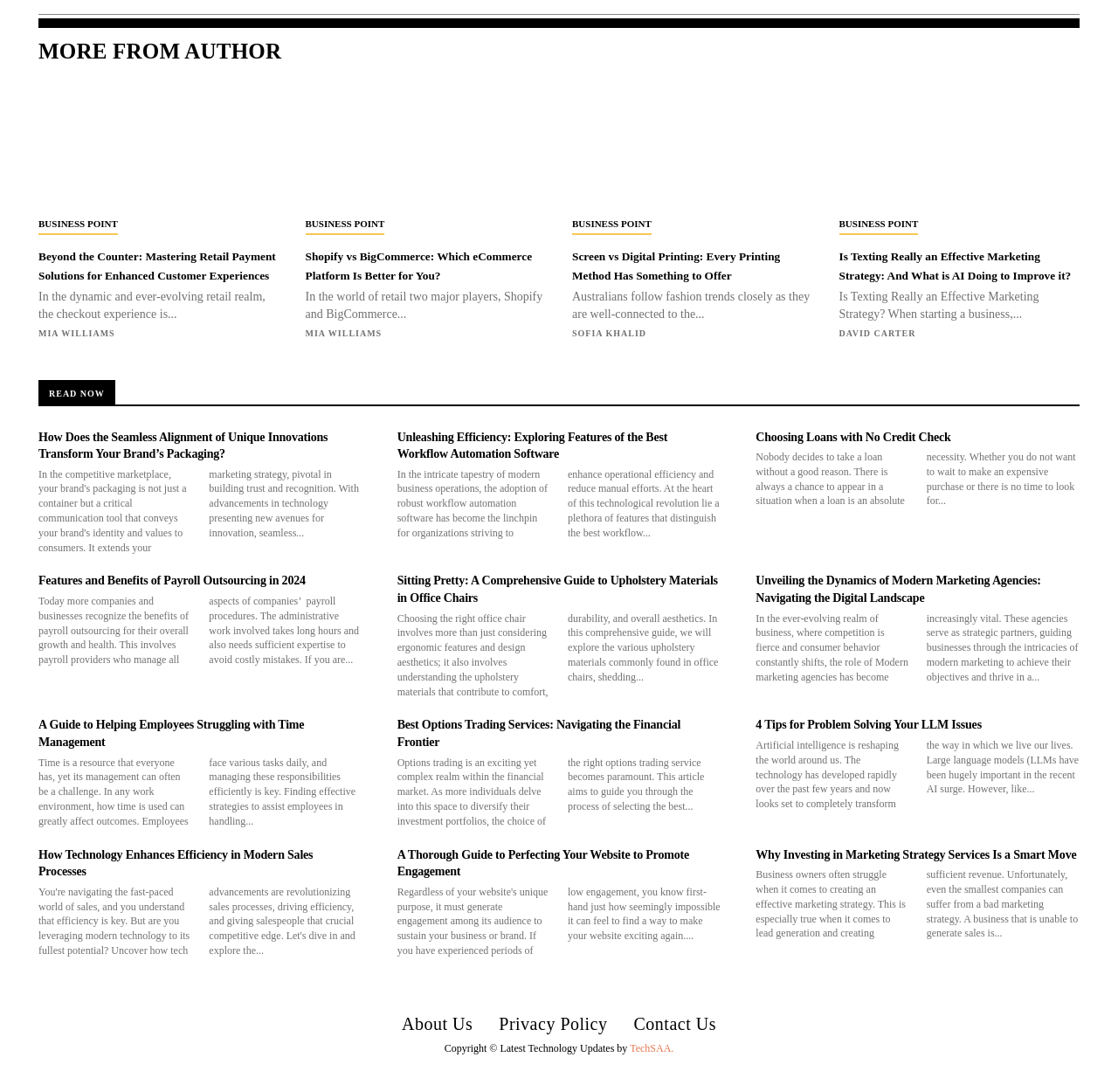Determine the bounding box for the HTML element described here: "alt="Thomas Frey Futurist Futurati Podcasts"". The coordinates should be given as [left, top, right, bottom] with each number being a float between 0 and 1.

None